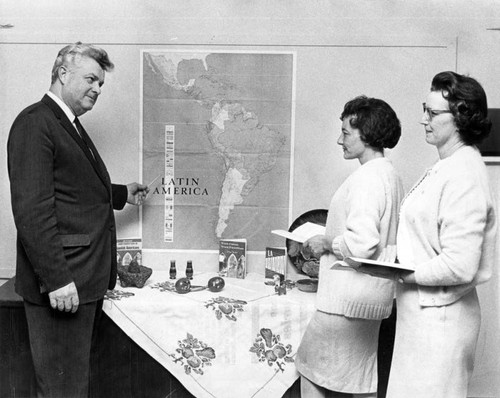What is the likely purpose of the gathering?
Based on the image, respond with a single word or phrase.

Cultural outreach or missionary work